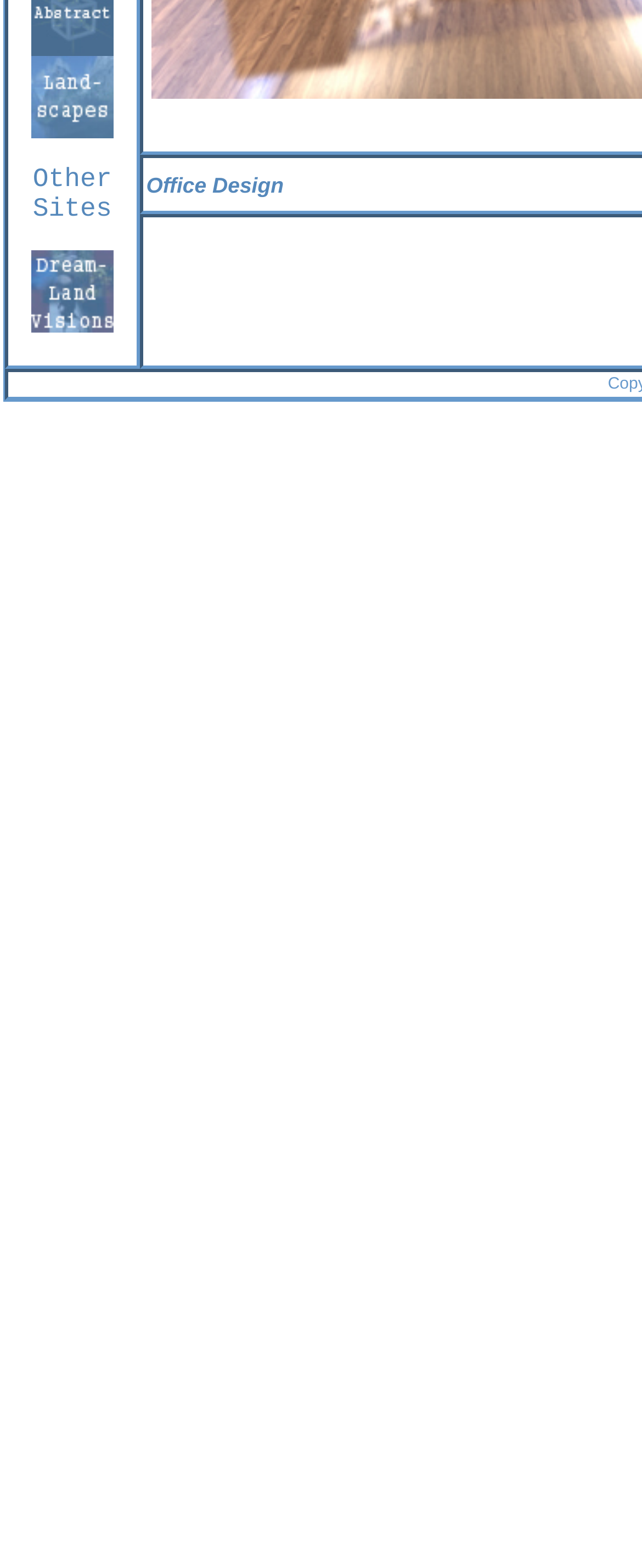Given the following UI element description: "alt="Digital Landscapes" name="l_idx_landscapes"", find the bounding box coordinates in the webpage screenshot.

[0.048, 0.036, 0.177, 0.055]